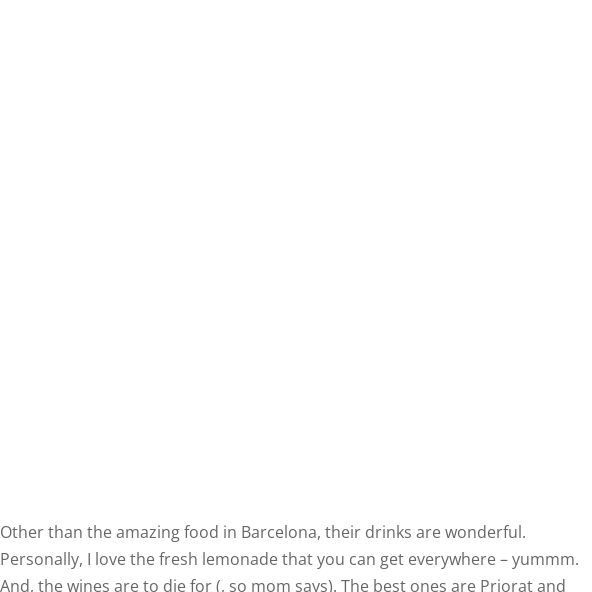Give a succinct answer to this question in a single word or phrase: 
What is the author's favorite drink in Barcelona?

Fresh lemonade